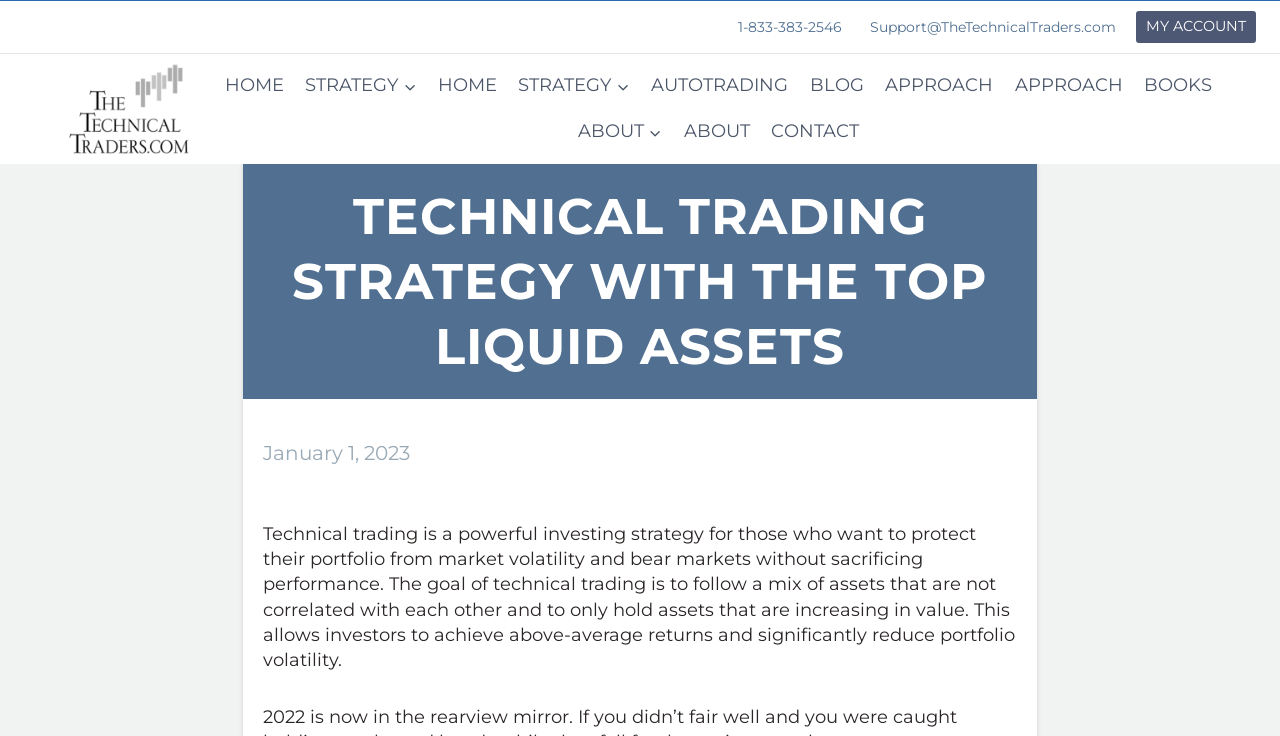Pinpoint the bounding box coordinates of the element to be clicked to execute the instruction: "Learn about the strategy".

[0.23, 0.084, 0.334, 0.148]